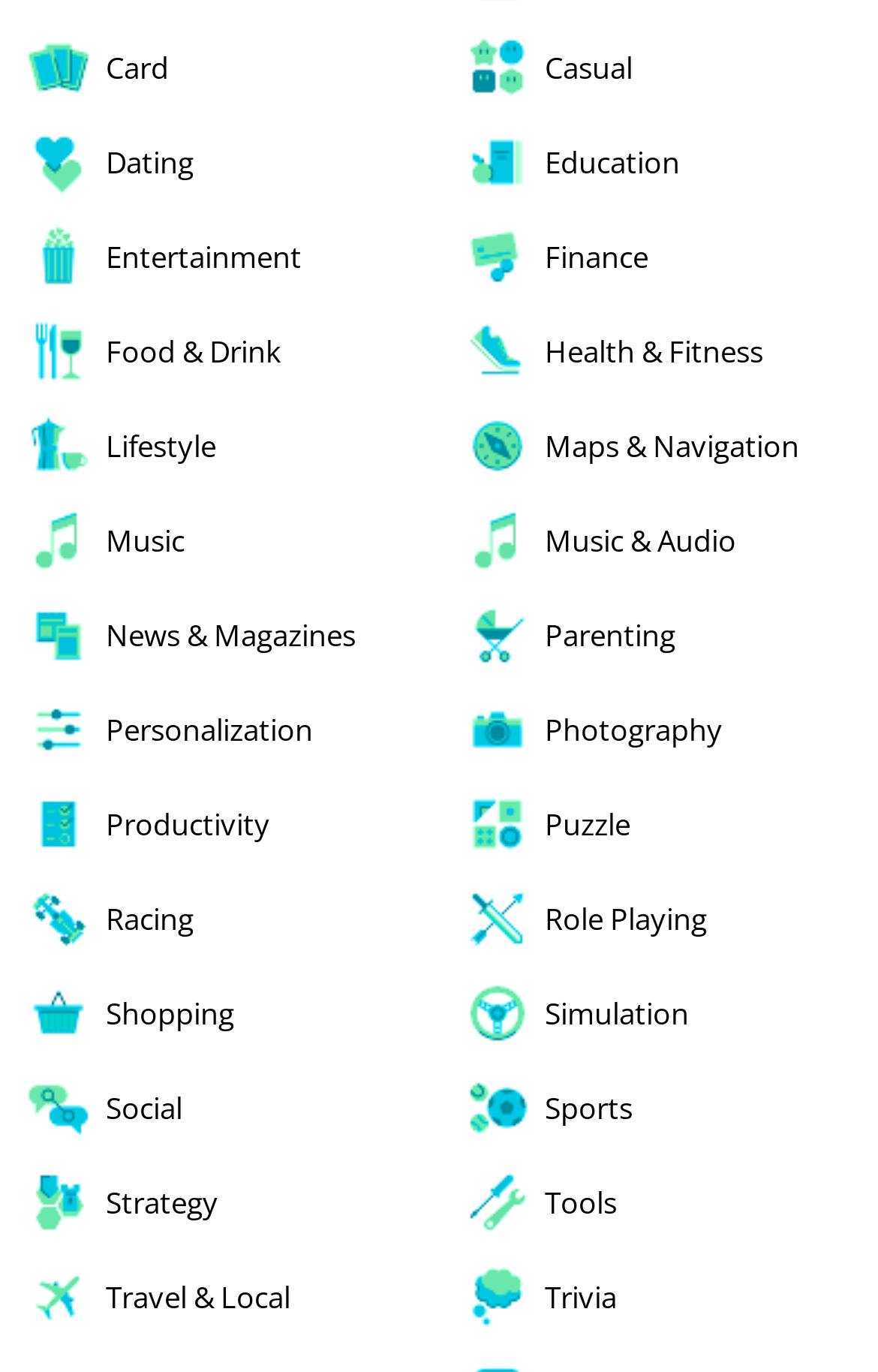Could you specify the bounding box coordinates for the clickable section to complete the following instruction: "Check out Shopping"?

[0.0, 0.704, 0.5, 0.773]